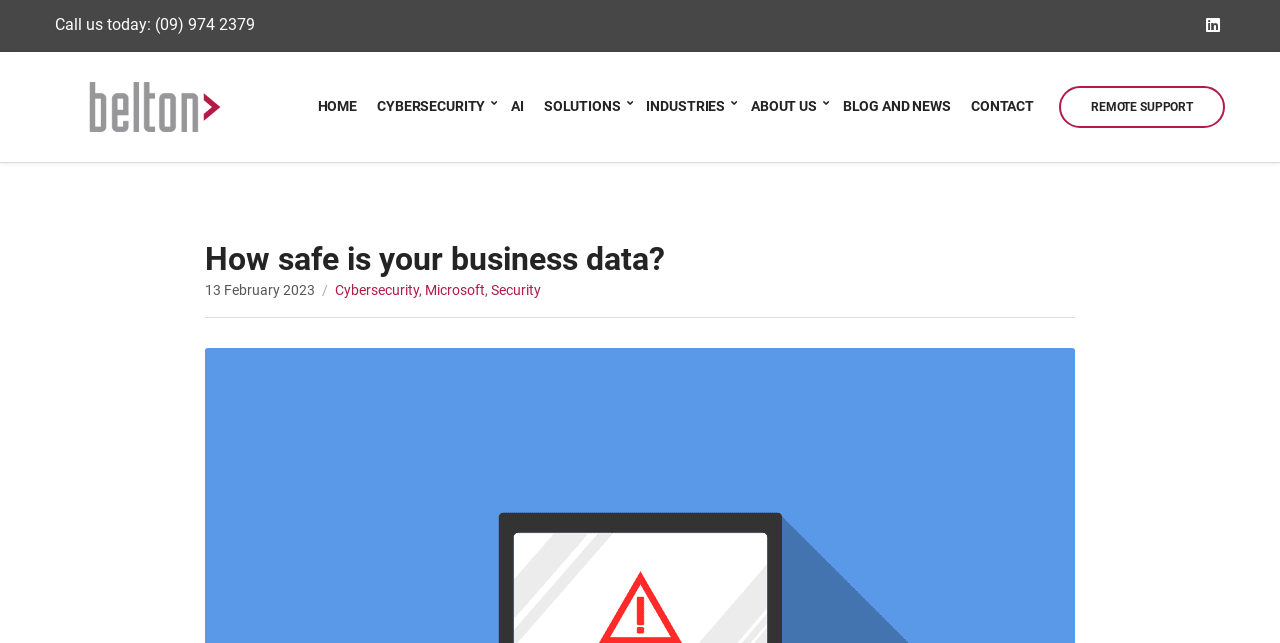Specify the bounding box coordinates of the area to click in order to follow the given instruction: "Go to HOME page."

[0.248, 0.136, 0.279, 0.197]